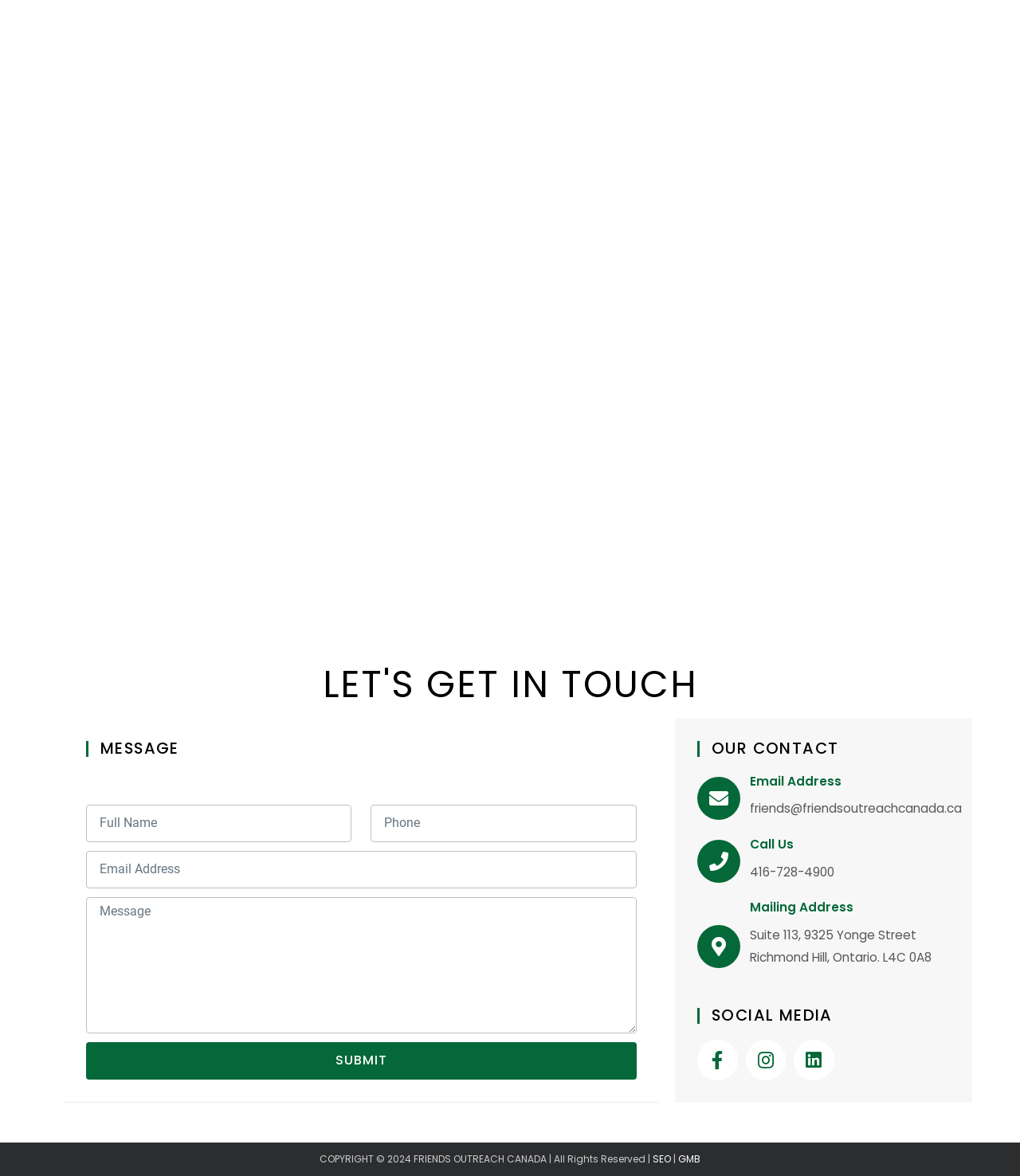What is the mailing address of Friends Outreach Canada?
Respond to the question with a well-detailed and thorough answer.

The mailing address is mentioned under the 'OUR CONTACT' section, specifically under the 'Mailing Address' heading.